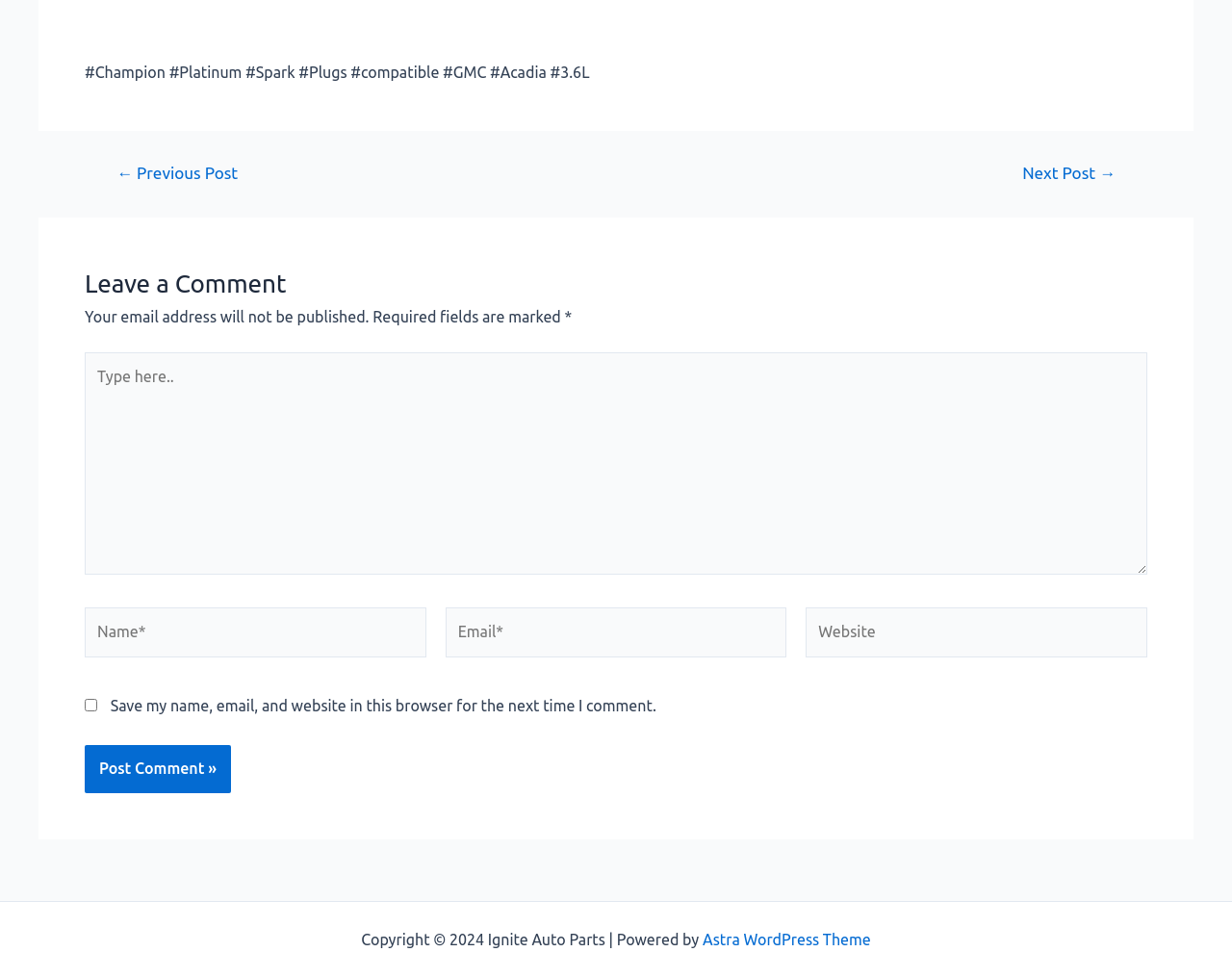Can you determine the bounding box coordinates of the area that needs to be clicked to fulfill the following instruction: "Click on the 'Astra WordPress Theme' link"?

[0.57, 0.951, 0.707, 0.969]